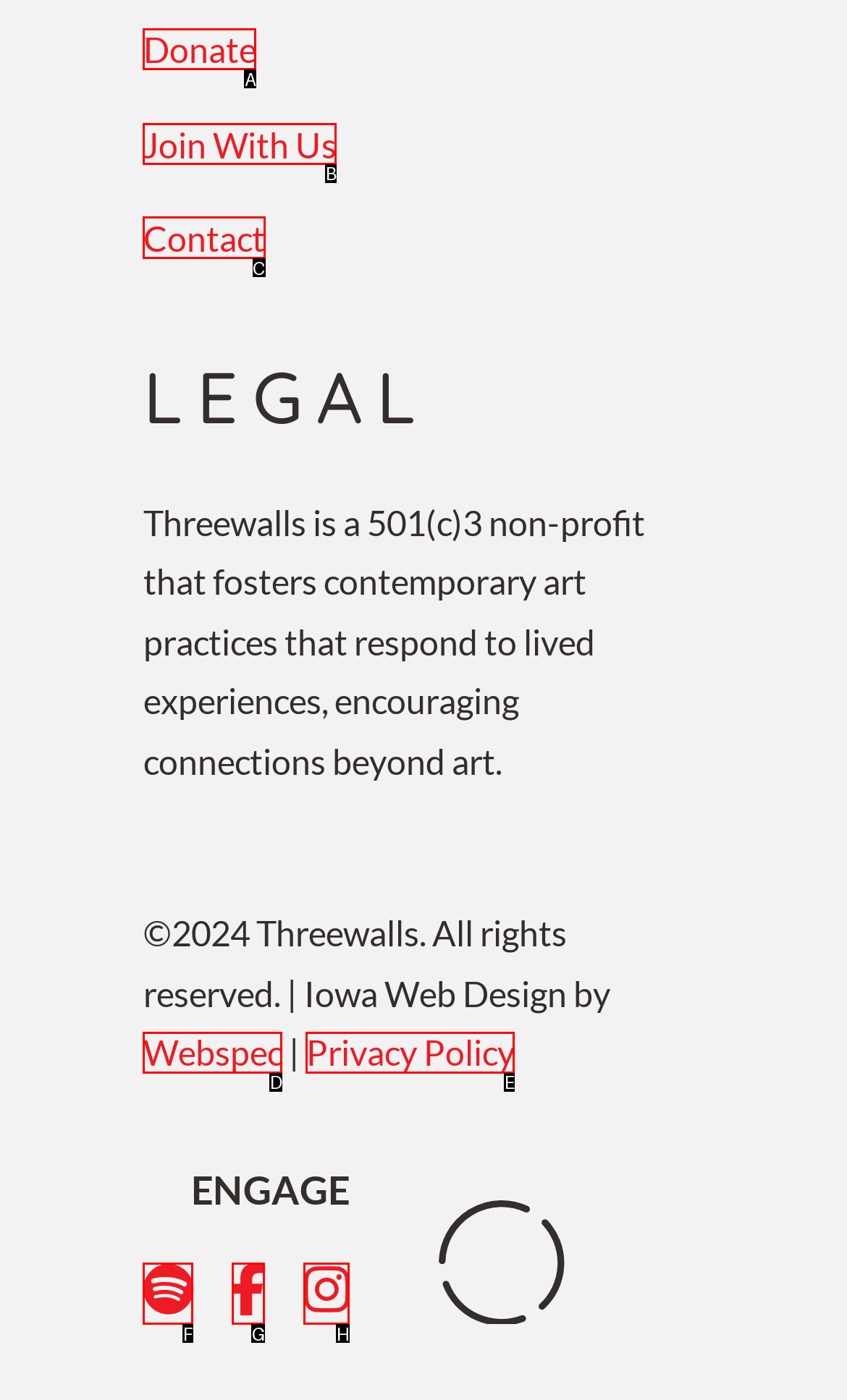Specify the letter of the UI element that should be clicked to achieve the following: Contact us
Provide the corresponding letter from the choices given.

C